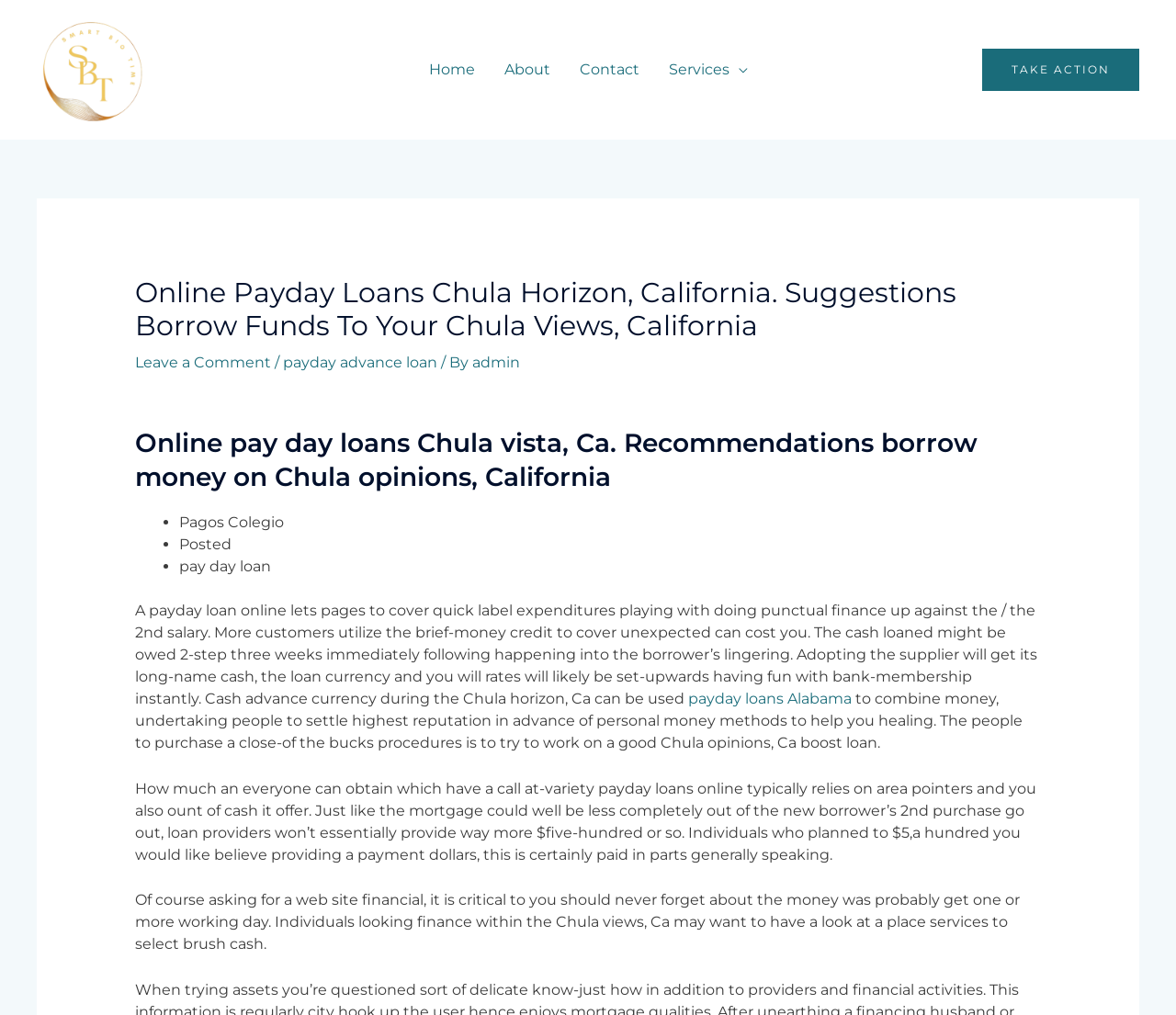What is the benefit of using a payday loan?
Please provide a detailed answer to the question.

The webpage suggests that payday loan cash in Chula Vista, CA can be used to combine money, allowing people to settle high-interest debt before personal money methods to help with healing. This implies that one of the benefits of using a payday loan is to consolidate debt and settle high-interest loans.